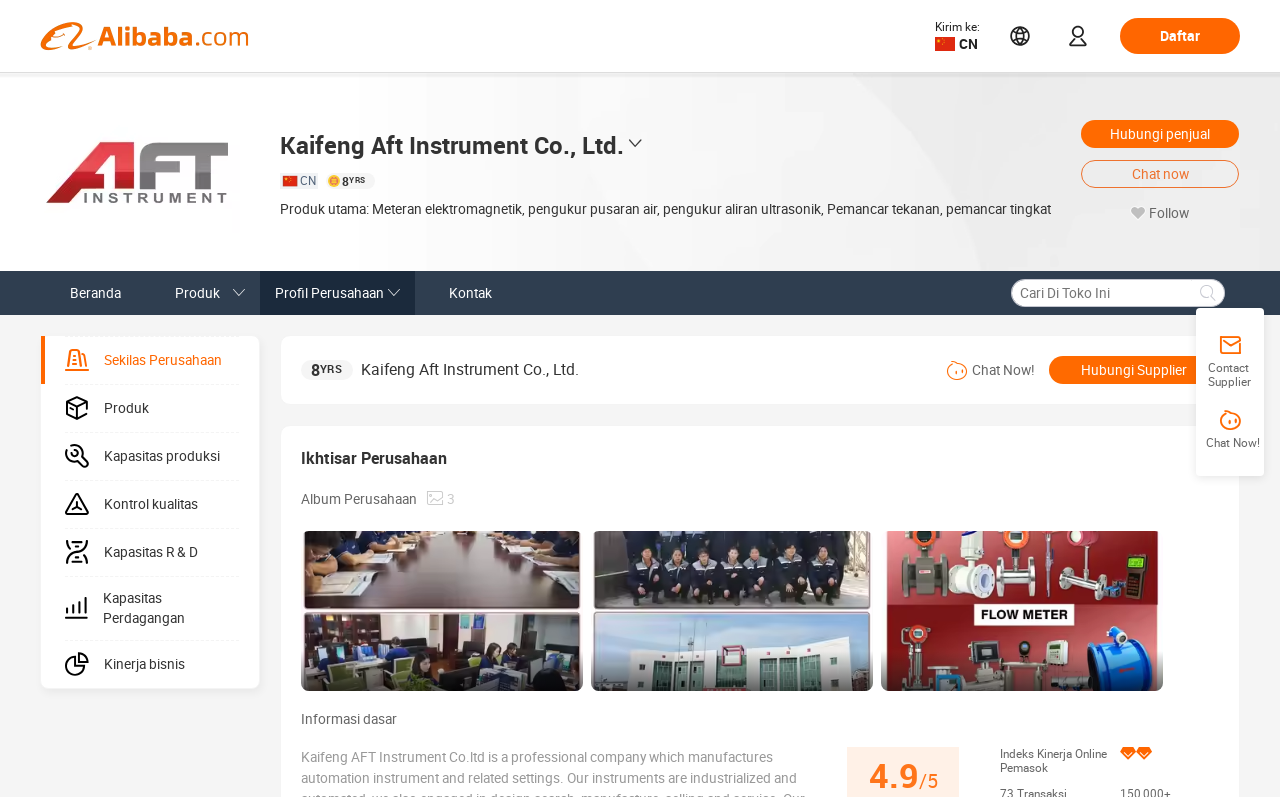Generate a thorough caption that explains the contents of the webpage.

The webpage is about Kaifeng Aft Instrument Co., Ltd., a company that provides information about its products and services. At the top of the page, there is a logo and a navigation menu with links to different sections, including "Beranda", "Produk", "Profil Perusahaan", and "Kontak". 

Below the navigation menu, there is a section that displays the company's name and a brief description. On the left side of this section, there is a flag icon with the text "CN" next to it, indicating the company's country of origin. 

To the right of the company description, there are two buttons, "Hubungi penjual" and "Chat now", which allow users to contact the supplier or start a chat. 

Further down the page, there is a section that lists the company's main products, including "Meteran elektromagnetik", "pengukur pusaran air", and "pemancar tekanan". 

The page also features a series of sections that provide information about the company's profile, including "Sekilas Perusahaan", "Produk", "Kapasitas produksi", "Kontrol kualitas", "Kapasitas R & D", "Kapasitas Perdagangan", and "Kinerja bisnis". Each section has an icon and a brief description. 

Additionally, there are several links and buttons scattered throughout the page, including "8 YRS", "Hubungi Supplier", and "Chat Now!", which allow users to access more information or contact the supplier. 

At the bottom of the page, there is a section that displays the company's performance index and two icons that represent the company's online performance.